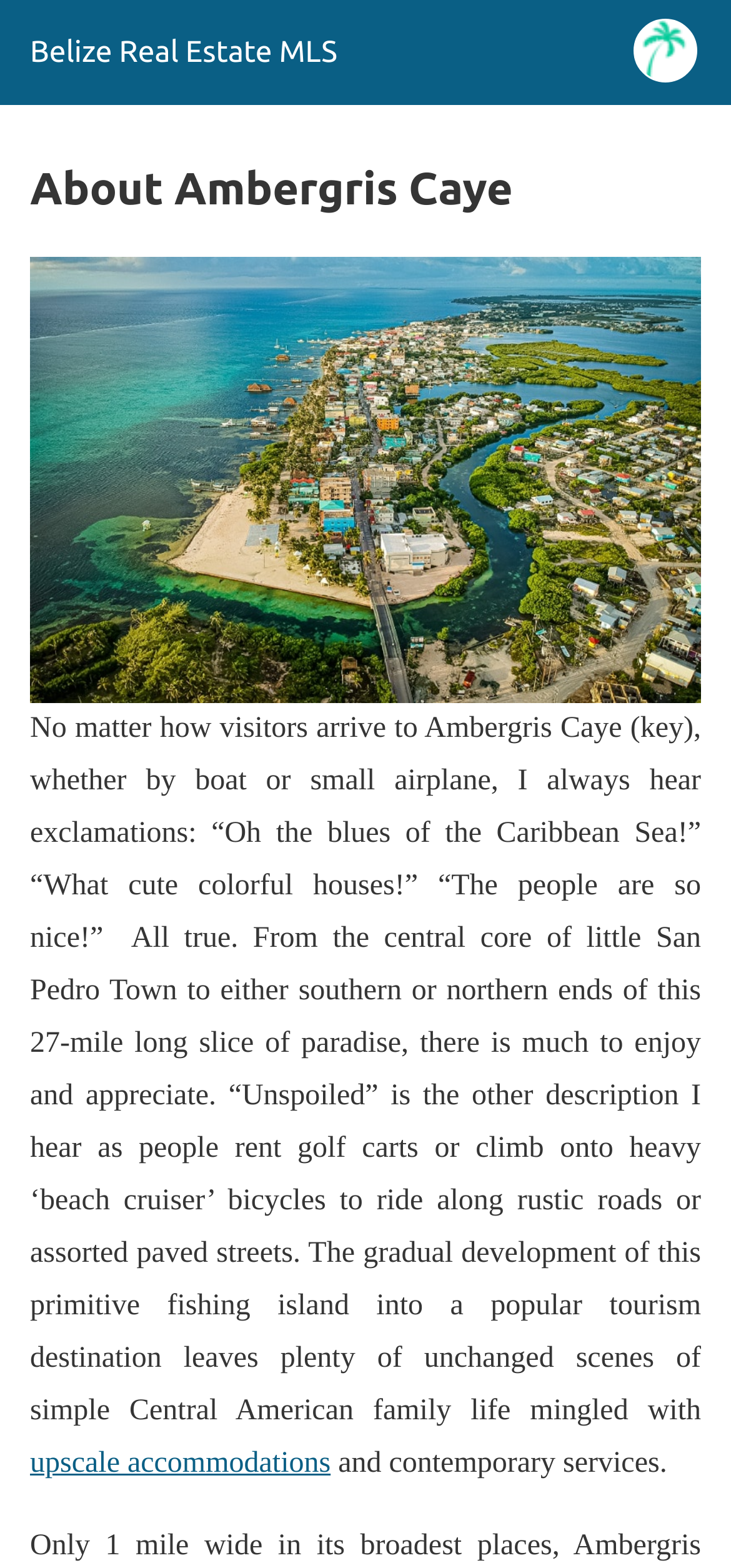Provide a thorough description of the webpage's content and layout.

The webpage is about Ambergris Caye, a developing fishing village that is becoming a popular tourism, retirement, and investment destination. At the top left of the page, there is a site icon link with a small image, accompanied by a header that reads "About Ambergris Caye". Below the header, there is a larger image that showcases Belize real estate, condos, homes, properties, land, and businesses for sale.

The main content of the page is a descriptive text that occupies most of the page. The text describes the beauty of Ambergris Caye, with visitors often exclaiming about the Caribbean Sea's blue waters, colorful houses, and friendly people. It also mentions the island's gradual development from a primitive fishing island to a popular tourism destination, with a mix of simple Central American family life and upscale accommodations.

At the bottom of the page, there is a link to "upscale accommodations" and a short text that reads "and contemporary services". Overall, the page provides an introduction to Ambergris Caye, highlighting its natural beauty and development as a tourism destination.